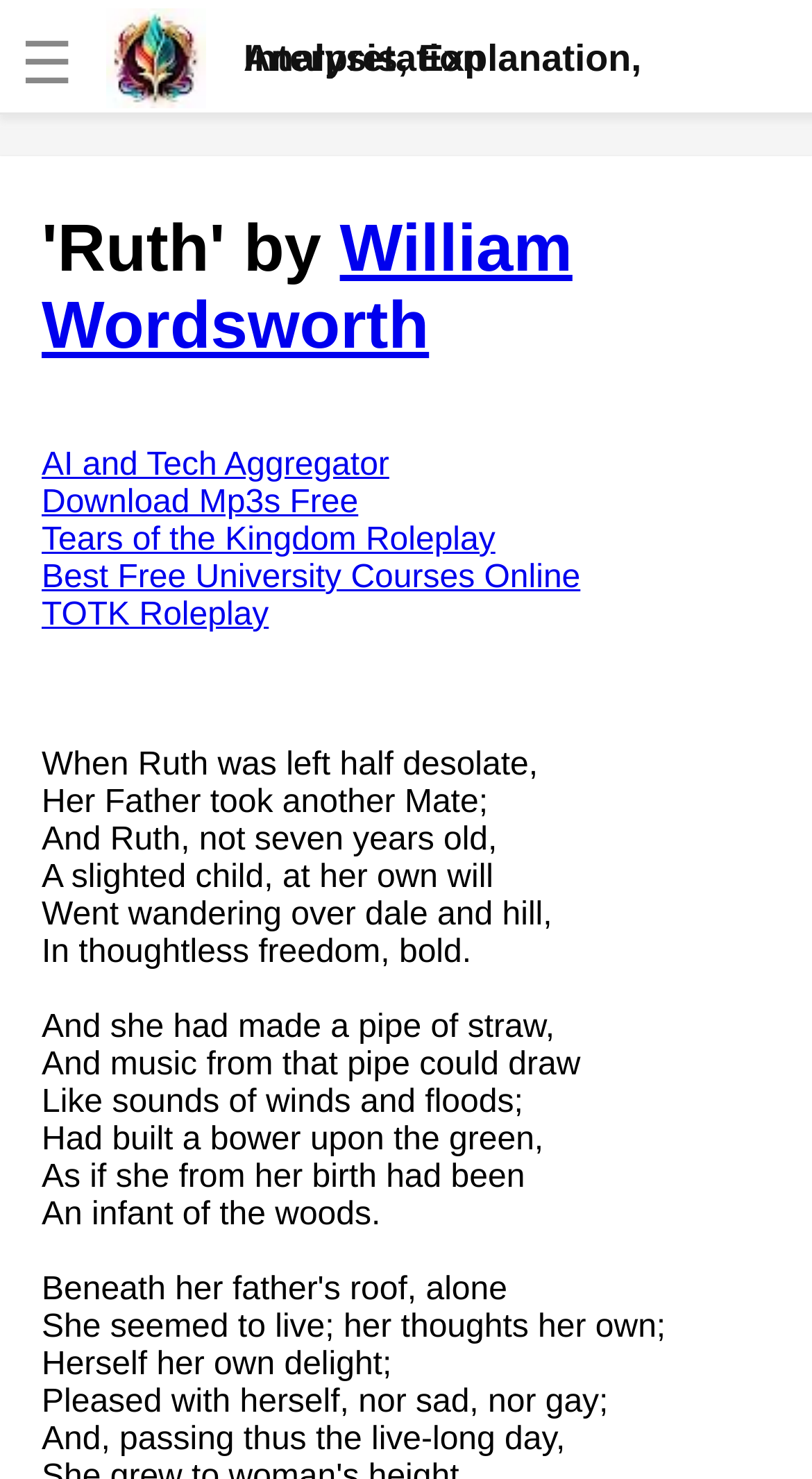Identify the bounding box coordinates for the UI element described as: "William Wordsworth". The coordinates should be provided as four floats between 0 and 1: [left, top, right, bottom].

[0.051, 0.143, 0.705, 0.246]